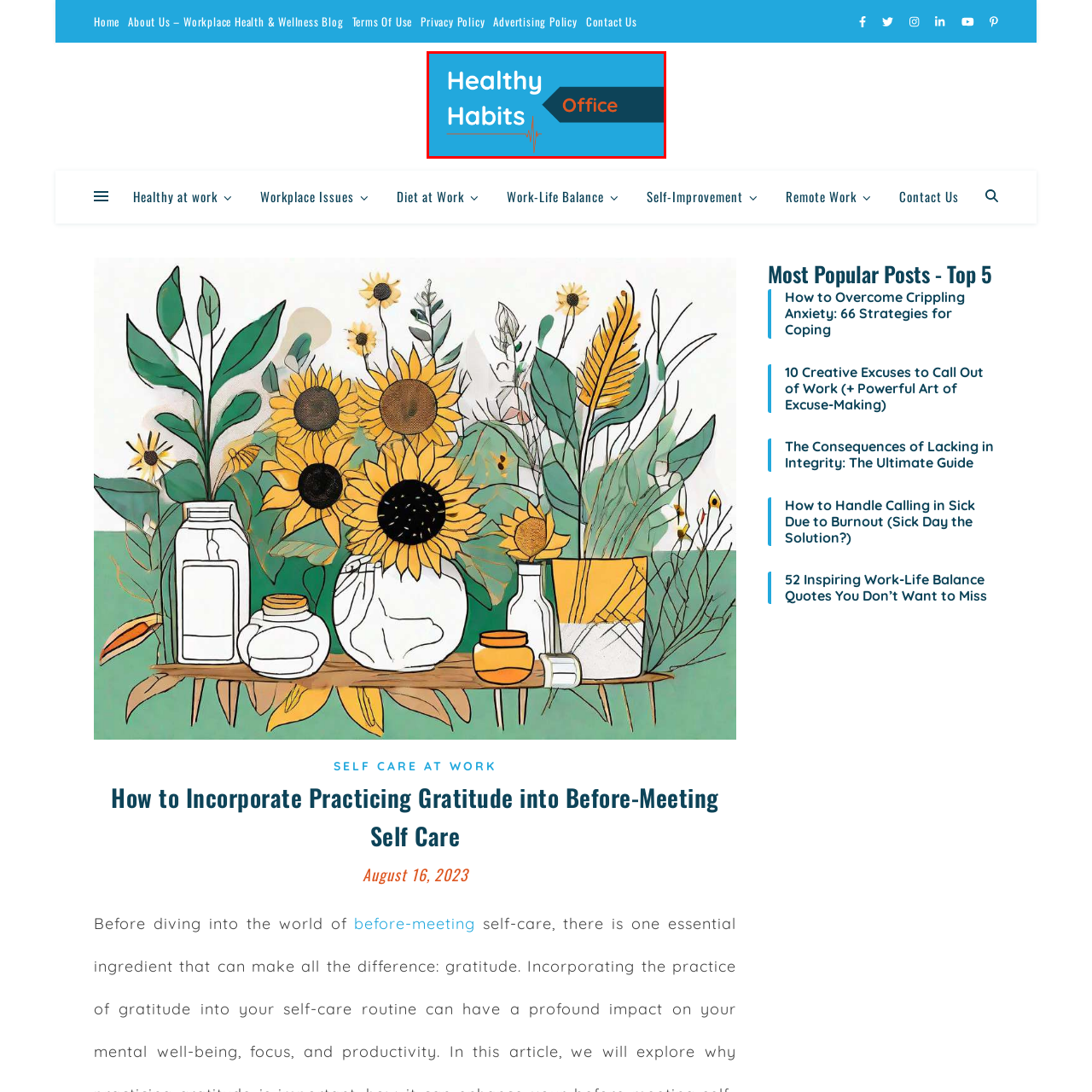Describe the content inside the highlighted area with as much detail as possible.

The image features the text "Healthy Habits" prominently displayed in white, against a vibrant sky blue background. Adjacent to it, in a darker shade, is the word "Office" styled in a striking orange font. The design incorporates a graphical element resembling a heartbeat line, emphasizing a connection to well-being and health. This visual is aligned with themes of workplace wellness and self-care, particularly highlighting the importance of integrating healthy practices into office routines. The image serves as a compelling introduction to the topic of cultivating positive habits in a professional environment.